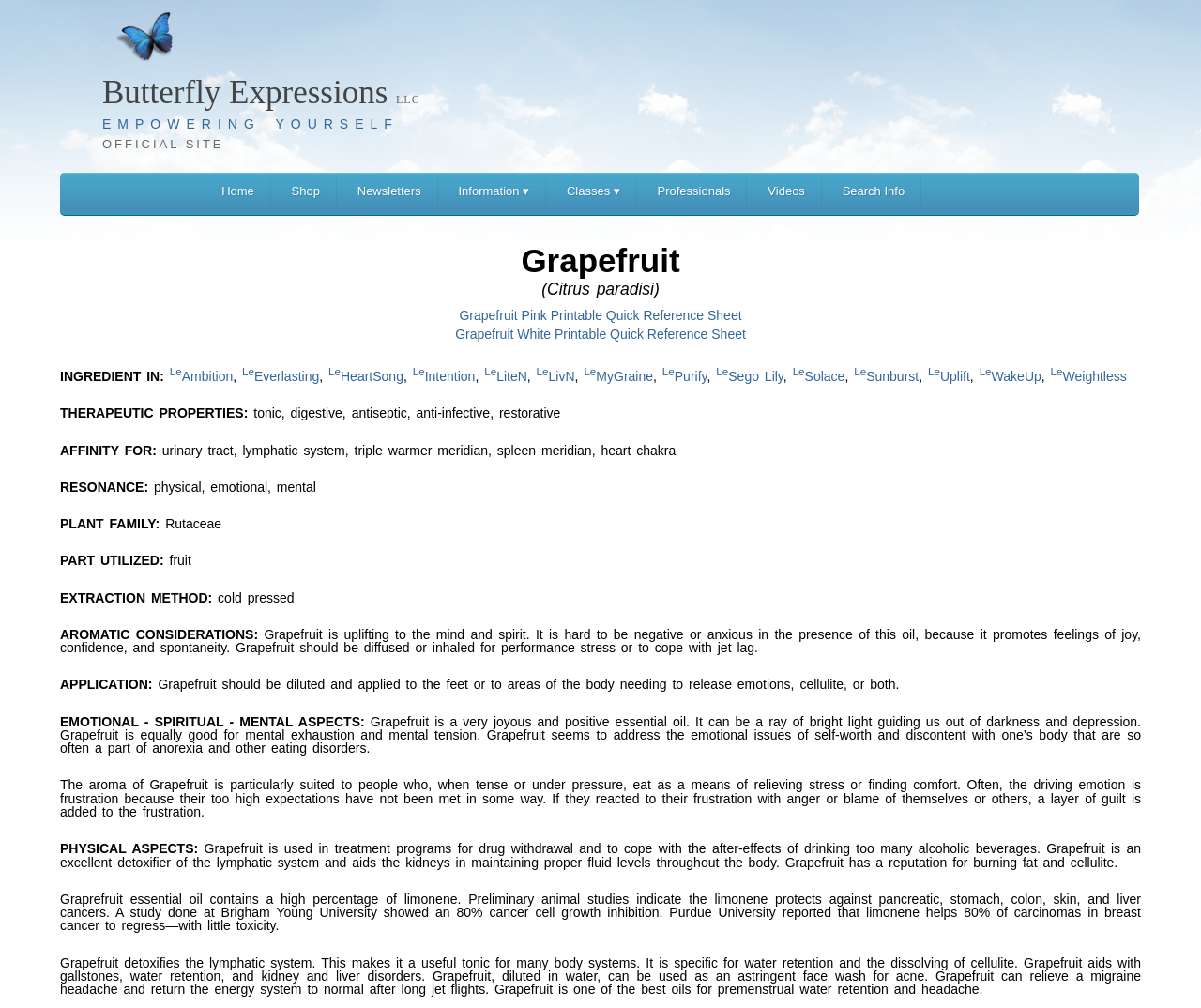Construct a comprehensive description capturing every detail on the webpage.

The webpage is about Butterfly Expressions, an organization that empowers people through education and understanding of herbal and family health remedies. At the top of the page, there is a logo image and a title "Butterfly Expressions Empowering Yourself" with a subtitle "LLC" and "OFFICIAL SITE". Below the title, there is a navigation menu with links to "Home", "Shop", "Newsletters", "Information", "Classes", "Professionals", "Videos", and "Search Info".

The main content of the page is about Grapefruit, a herbal remedy. There is a heading "Grapefruit" with a subtitle "(Citrus paradisi)". Below the heading, there are two links to printable quick reference sheets for Grapefruit Pink and Grapefruit White. 

The page then lists the ingredients that Grapefruit is a part of, including LeAmbition, LeEverlasting, LeHeartSong, and others, with superscript symbols next to each ingredient. 

Following the ingredients list, there are sections describing the therapeutic properties, affinity, resonance, plant family, part utilized, extraction method, and aromatic considerations of Grapefruit. These sections provide detailed information about the benefits and uses of Grapefruit essential oil.

The page also discusses the application, emotional, spiritual, and mental aspects of Grapefruit, including its ability to uplift and promote feelings of joy and confidence. Additionally, it talks about the physical aspects of Grapefruit, including its use in treatment programs for drug withdrawal, detoxifying the lymphatic system, and aiding in the treatment of various health conditions such as cancer, gallstones, and kidney and liver disorders.